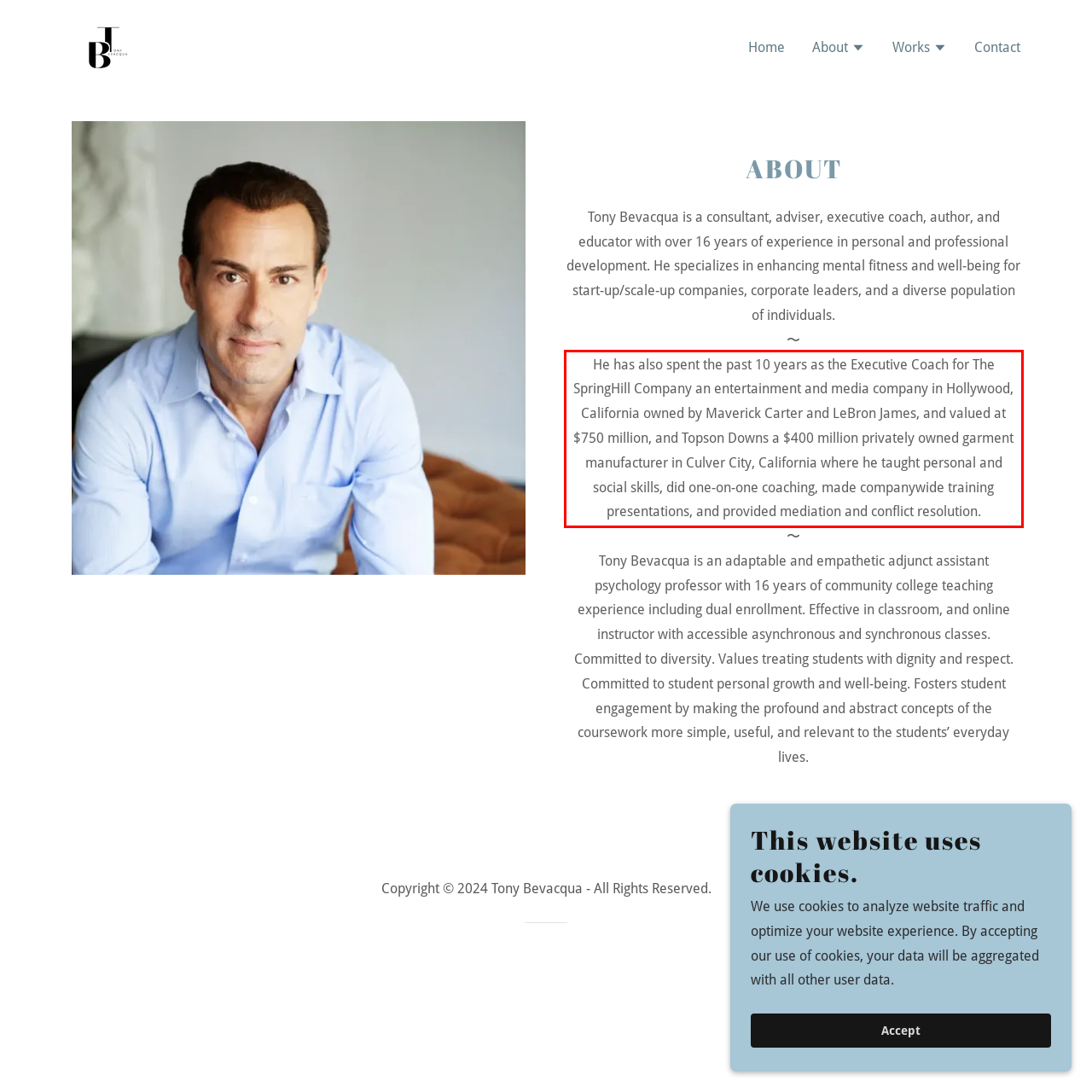Please perform OCR on the text within the red rectangle in the webpage screenshot and return the text content.

He has also spent the past 10 years as the Executive Coach for The SpringHill Company an entertainment and media company in Hollywood, California owned by Maverick Carter and LeBron James, and valued at $750 million, and Topson Downs a $400 million privately owned garment manufacturer in Culver City, California where he taught personal and social skills, did one-on-one coaching, made companywide training presentations, and provided mediation and conflict resolution.